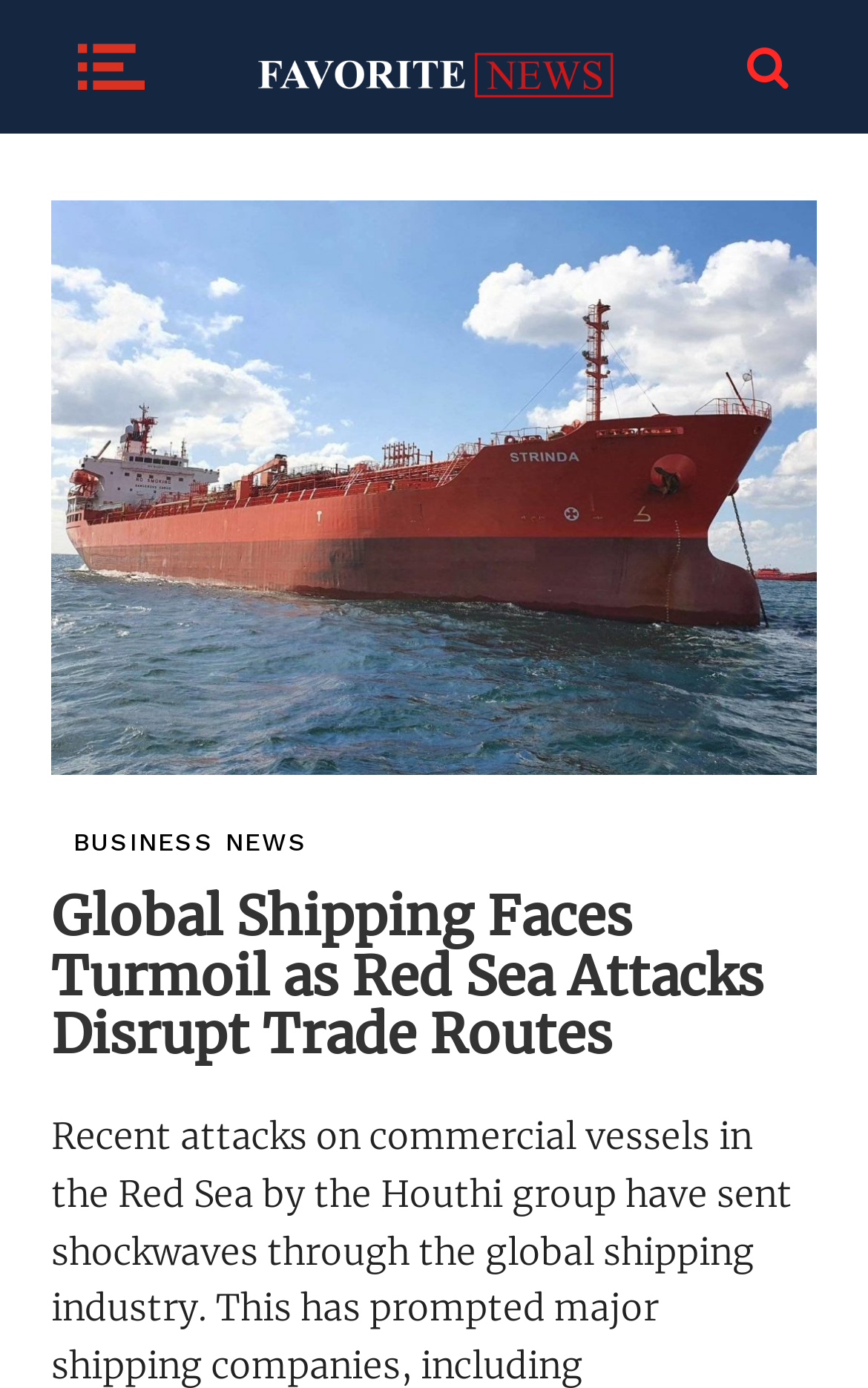What is the main topic of the news article?
Give a single word or phrase as your answer by examining the image.

Red Sea Attacks